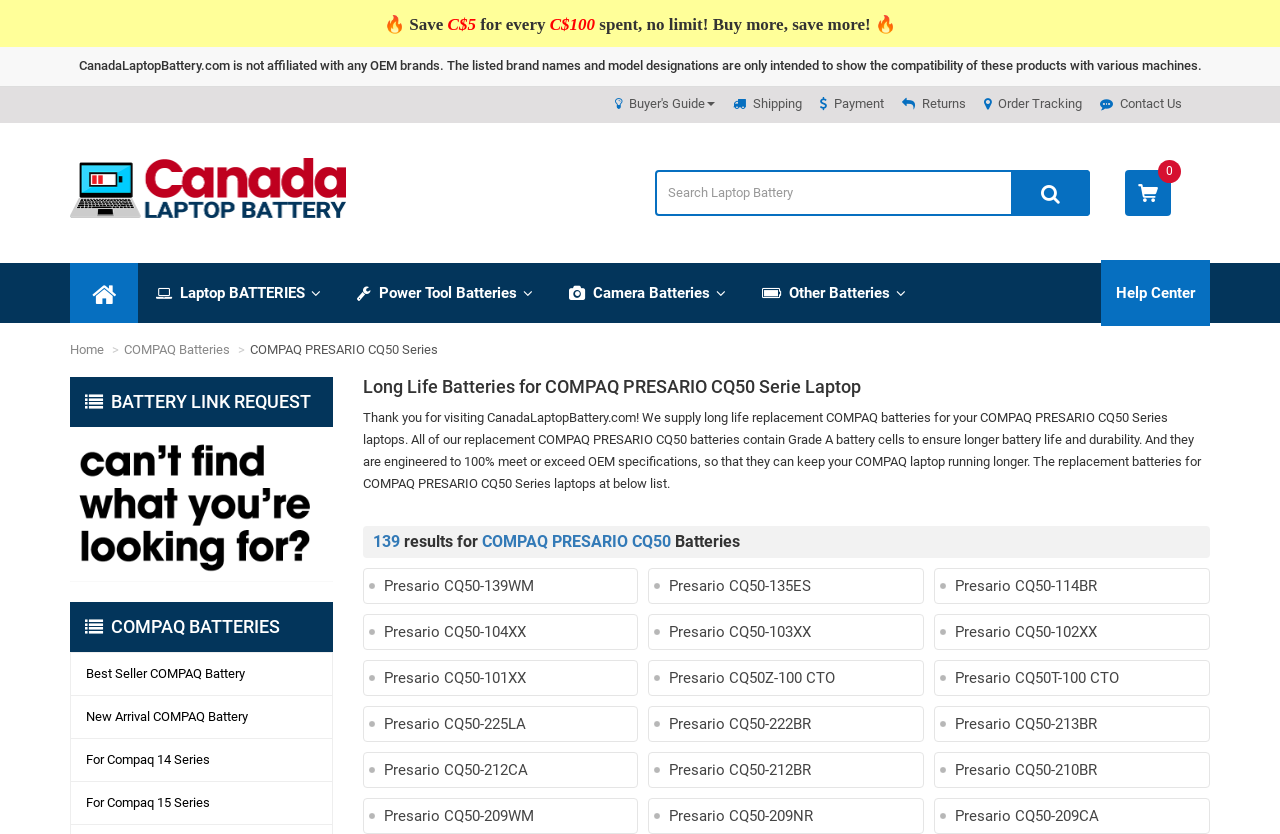Using the provided description COMPAQ Batteries, find the bounding box coordinates for the UI element. Provide the coordinates in (top-left x, top-left y, bottom-right x, bottom-right y) format, ensuring all values are between 0 and 1.

[0.097, 0.41, 0.18, 0.428]